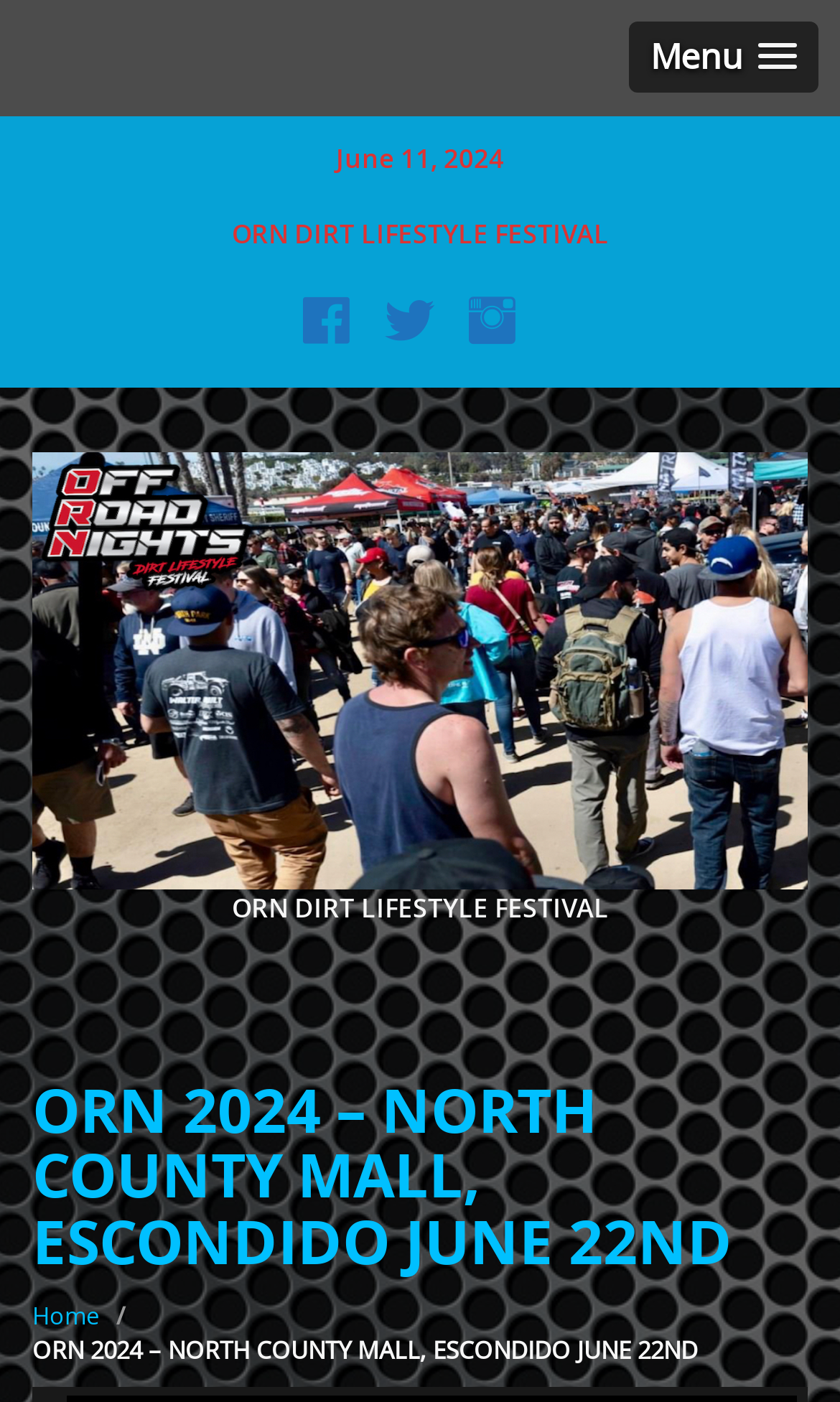What is the name of the festival?
Look at the image and respond with a one-word or short phrase answer.

ORN DIRT LIFESTYLE FESTIVAL